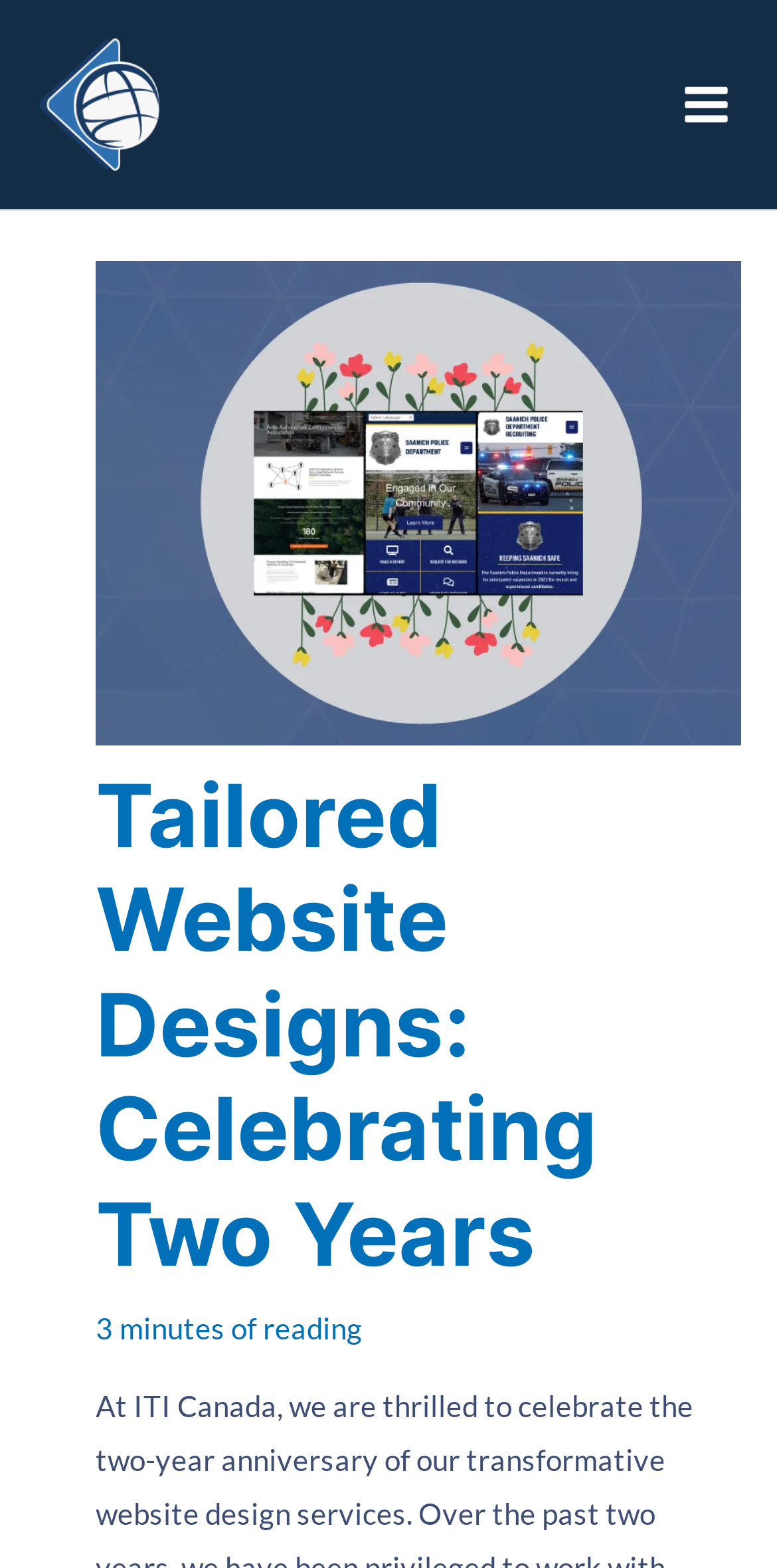Respond with a single word or phrase to the following question: What is the position of the logo?

Top-left